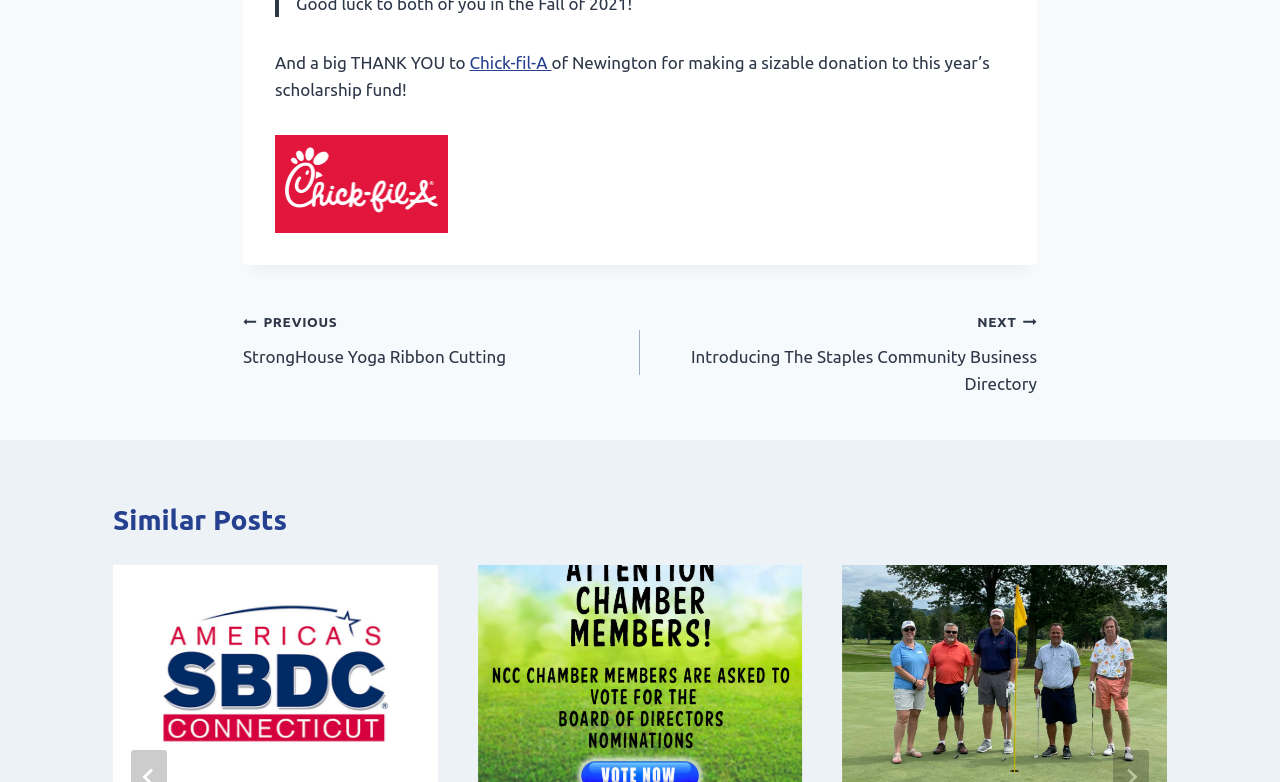Locate the bounding box coordinates of the clickable part needed for the task: "View the post about Rethinking Your Business in a Post-COVID World".

[0.088, 0.723, 0.342, 1.0]